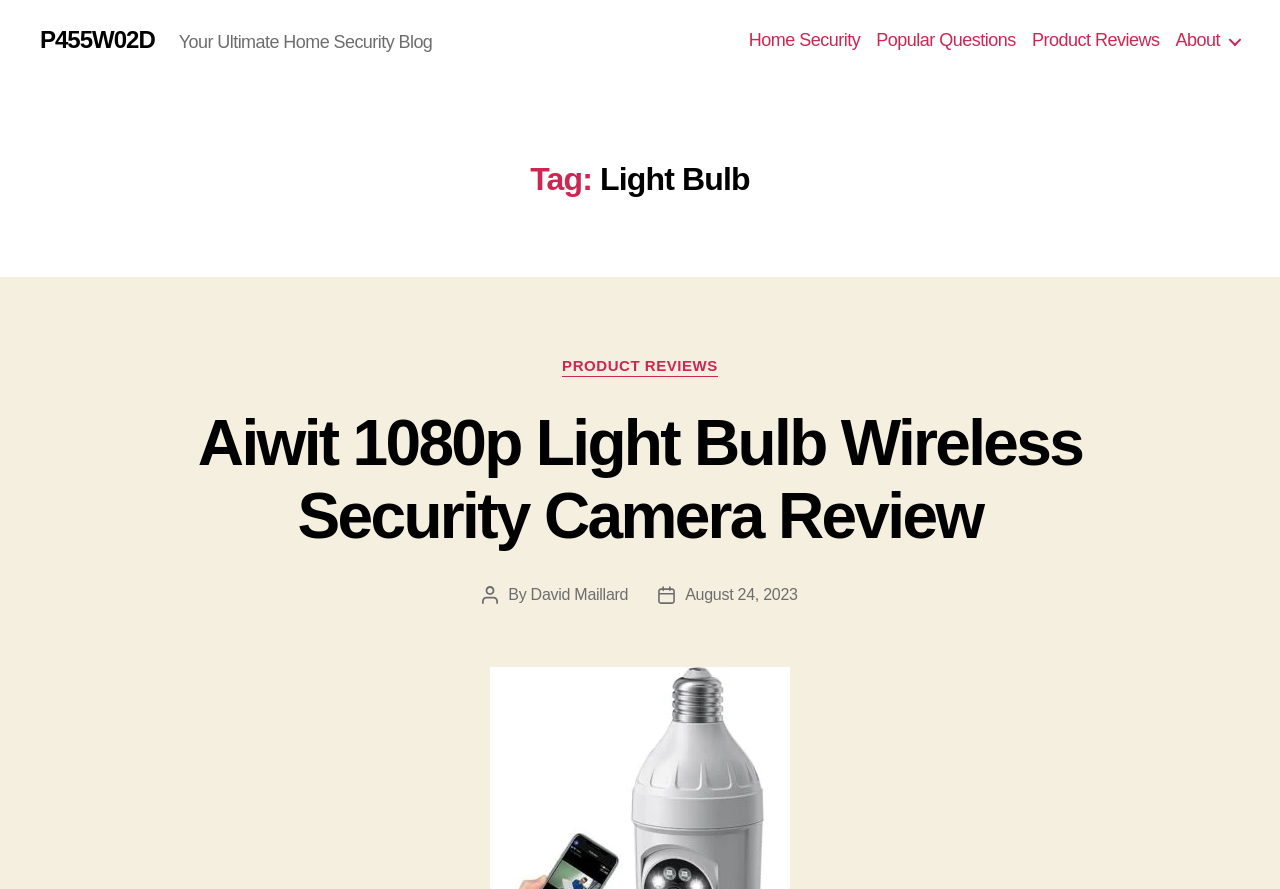Please find and generate the text of the main heading on the webpage.

Tag: Light Bulb